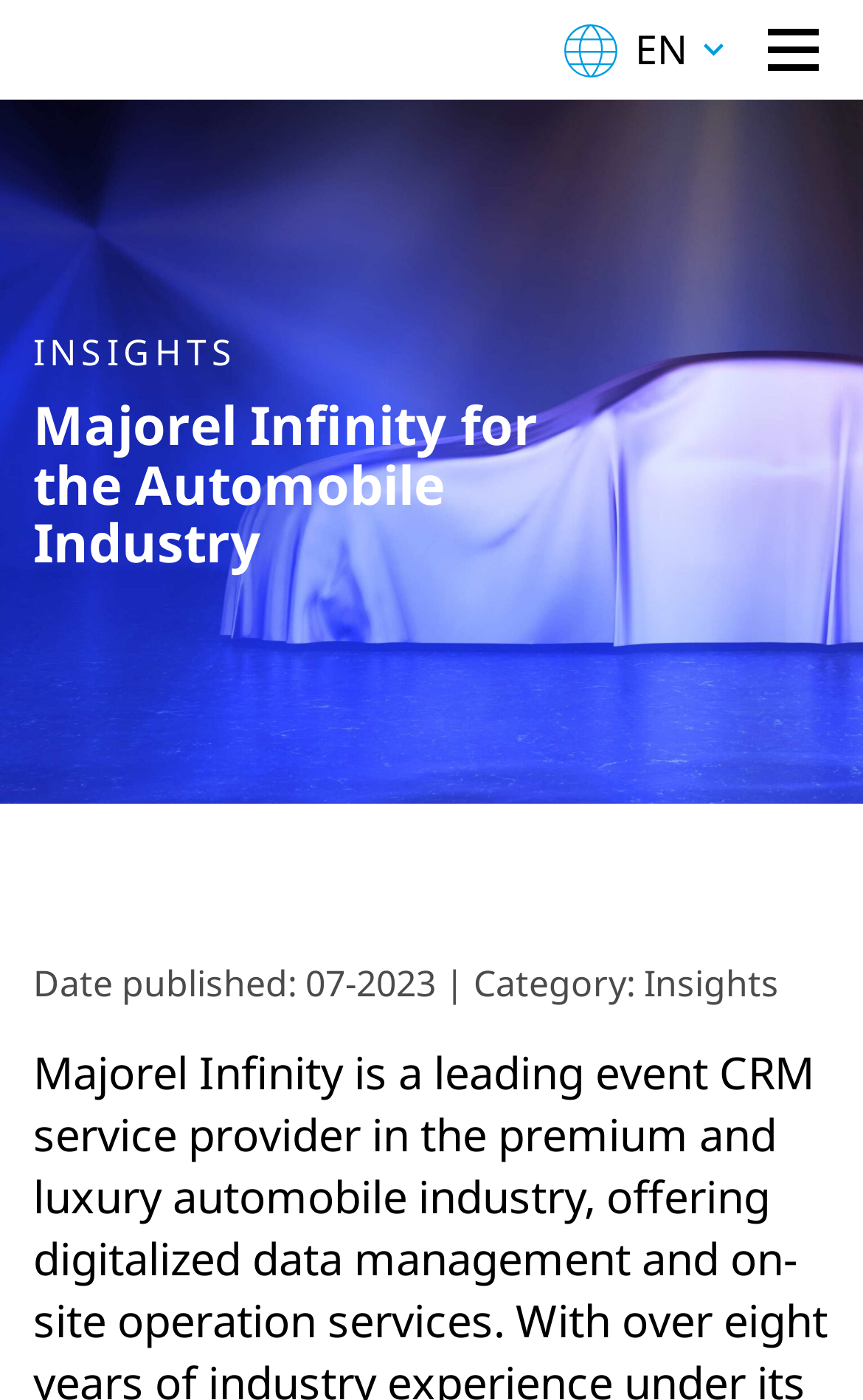Determine the bounding box coordinates for the HTML element mentioned in the following description: "Consumer Data & Insight". The coordinates should be a list of four floats ranging from 0 to 1, represented as [left, top, right, bottom].

[0.256, 0.329, 0.744, 0.399]